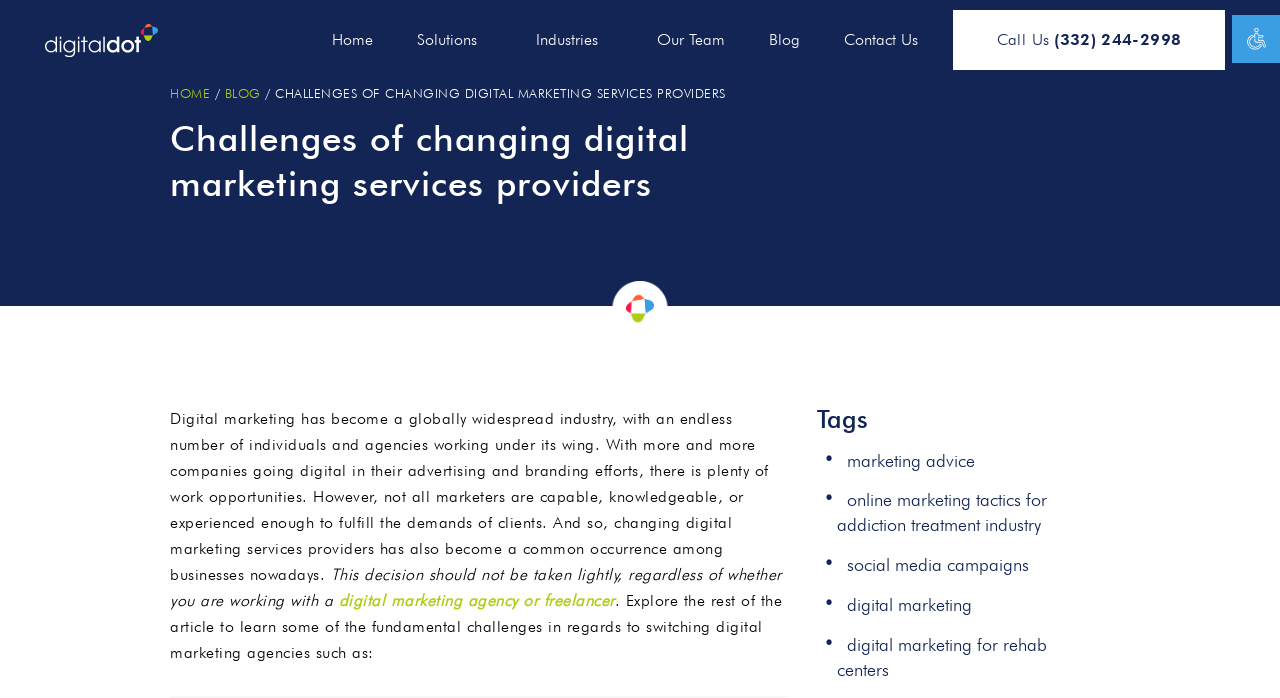What is the headline of the webpage?

Challenges of changing digital marketing services providers